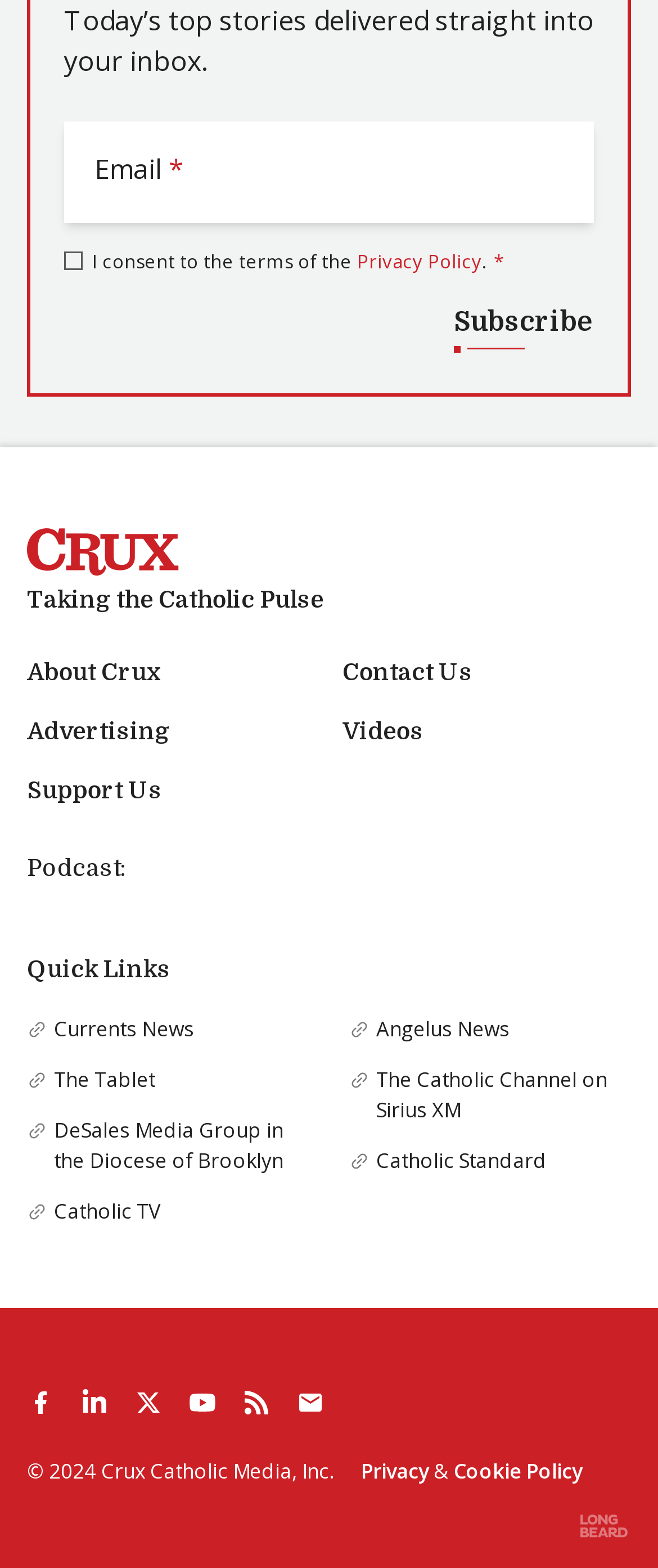Please answer the following question using a single word or phrase: 
What social media platforms are linked?

Facebook, LinkedIn, Twitter, YouTube